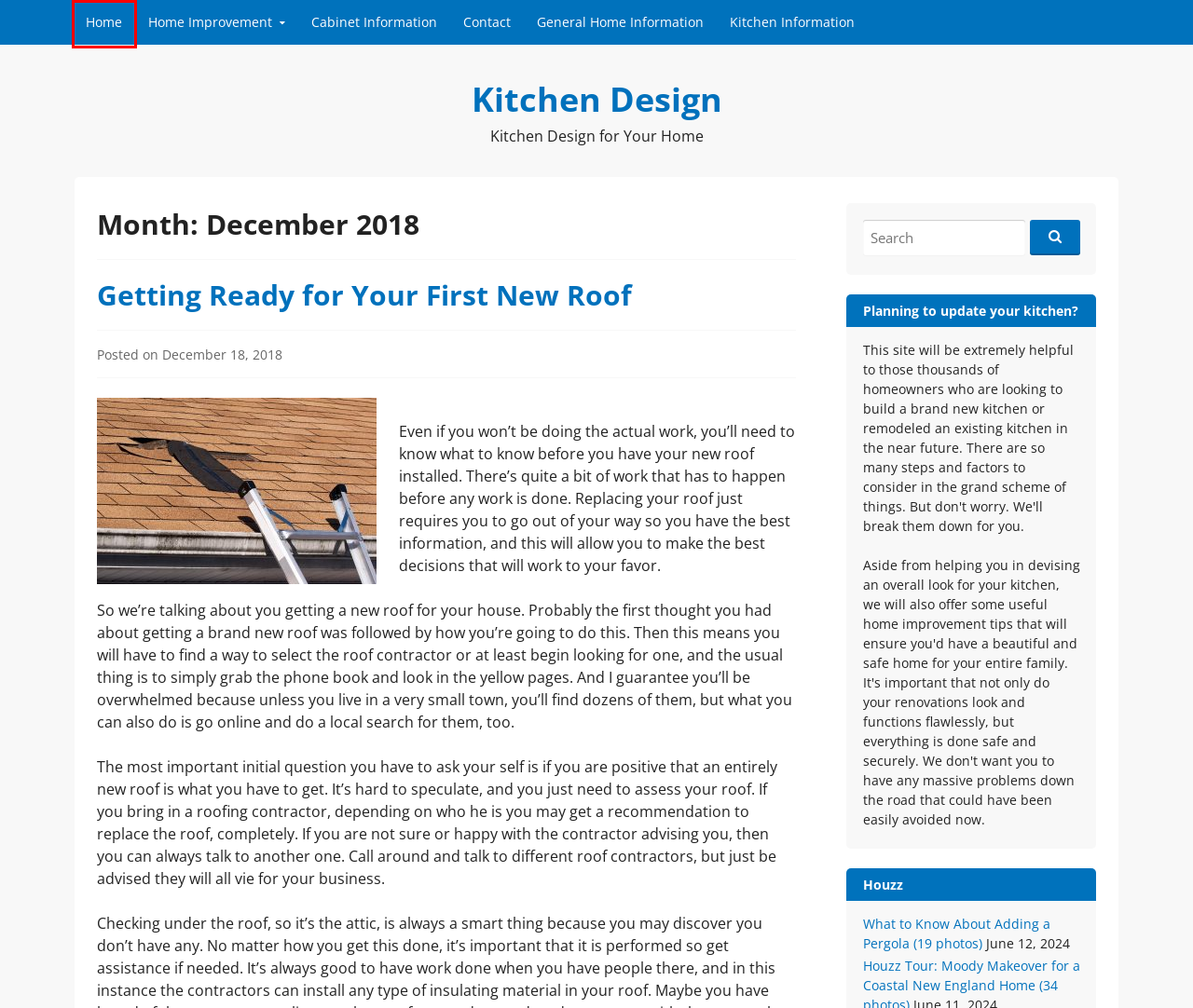Consider the screenshot of a webpage with a red bounding box around an element. Select the webpage description that best corresponds to the new page after clicking the element inside the red bounding box. Here are the candidates:
A. Contact – Kitchen Design
B. Cabinets – Kitchen Design
C. Home – Kitchen Design
D. Home Improvement – Kitchen Design
E. Home Remodeling in NC – Kitchen Design
F. Kitchen – Kitchen Design
G. Getting Ready for Your First New Roof – Kitchen Design
H. Kitchen Design – Kitchen Design for Your Home

H